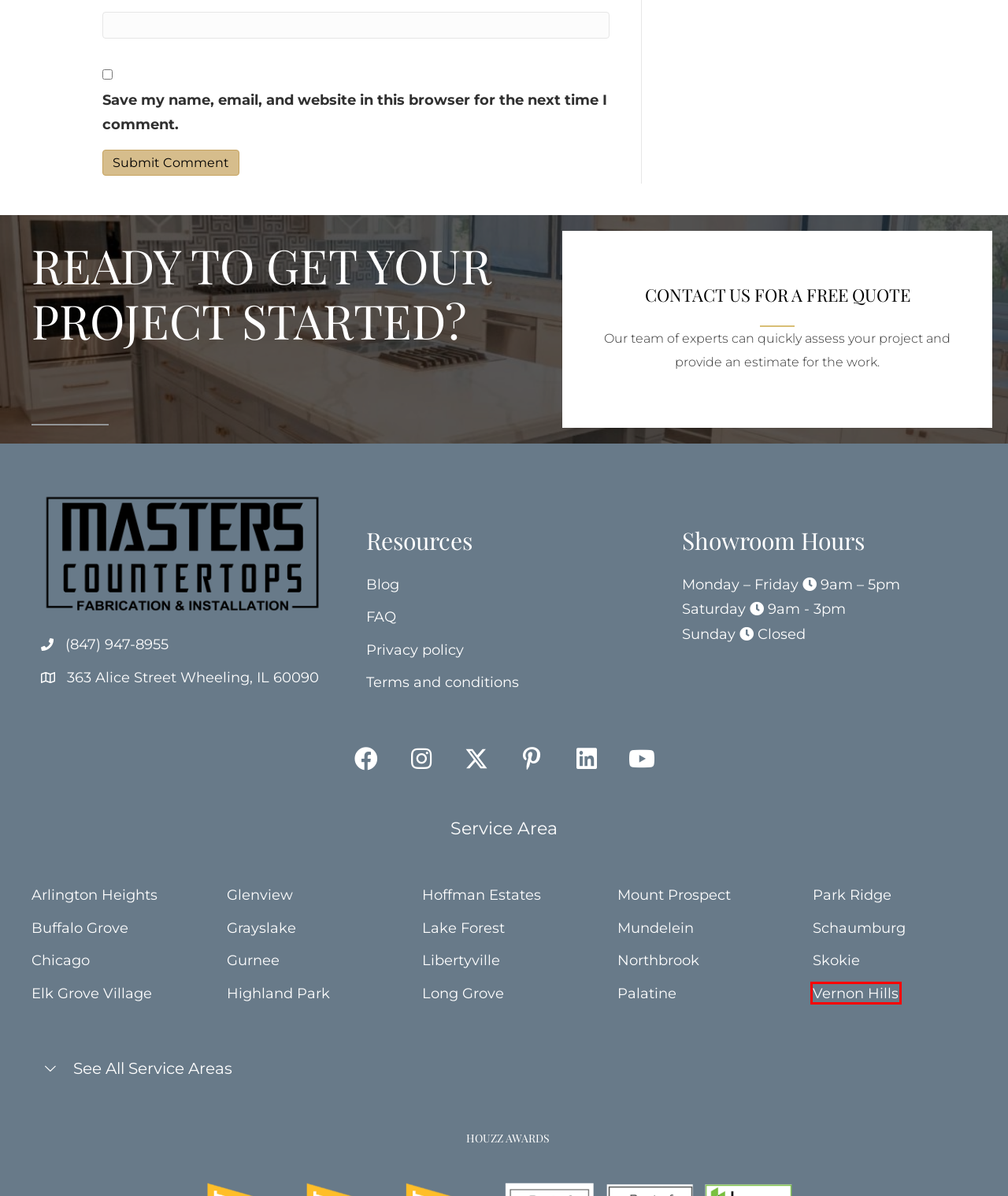Given a screenshot of a webpage with a red bounding box around an element, choose the most appropriate webpage description for the new page displayed after clicking the element within the bounding box. Here are the candidates:
A. Arlington Heights Countertops - Masters Countertops
B. Privacy Policy for Masters Countertops - Masters Countertops
C. Lake Forest Countertops - Masters Countertops
D. Vernon Hills Countertops - Masters Countertops
E. Northbrook Countertops - Masters Countertops
F. Buffalo Grove Countertops - Masters Countertops
G. Glenview Countertops - Masters Countertops
H. Mundelein Countertops - Masters Countertops

D